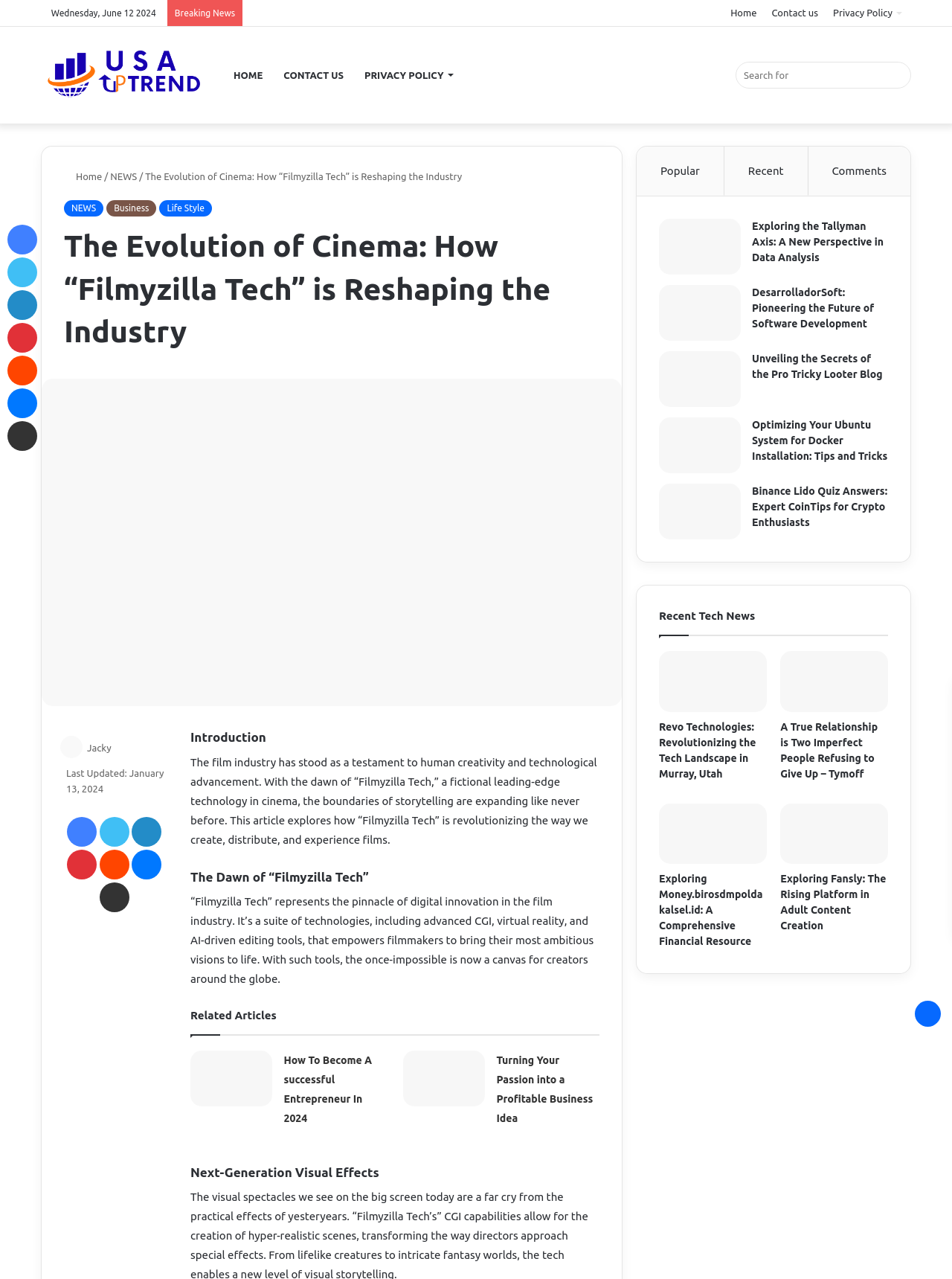What is the topic of the article?
Examine the webpage screenshot and provide an in-depth answer to the question.

I found the topic of the article by reading the heading 'The Evolution of Cinema: How “Filmyzilla Tech” is Reshaping the Industry'.